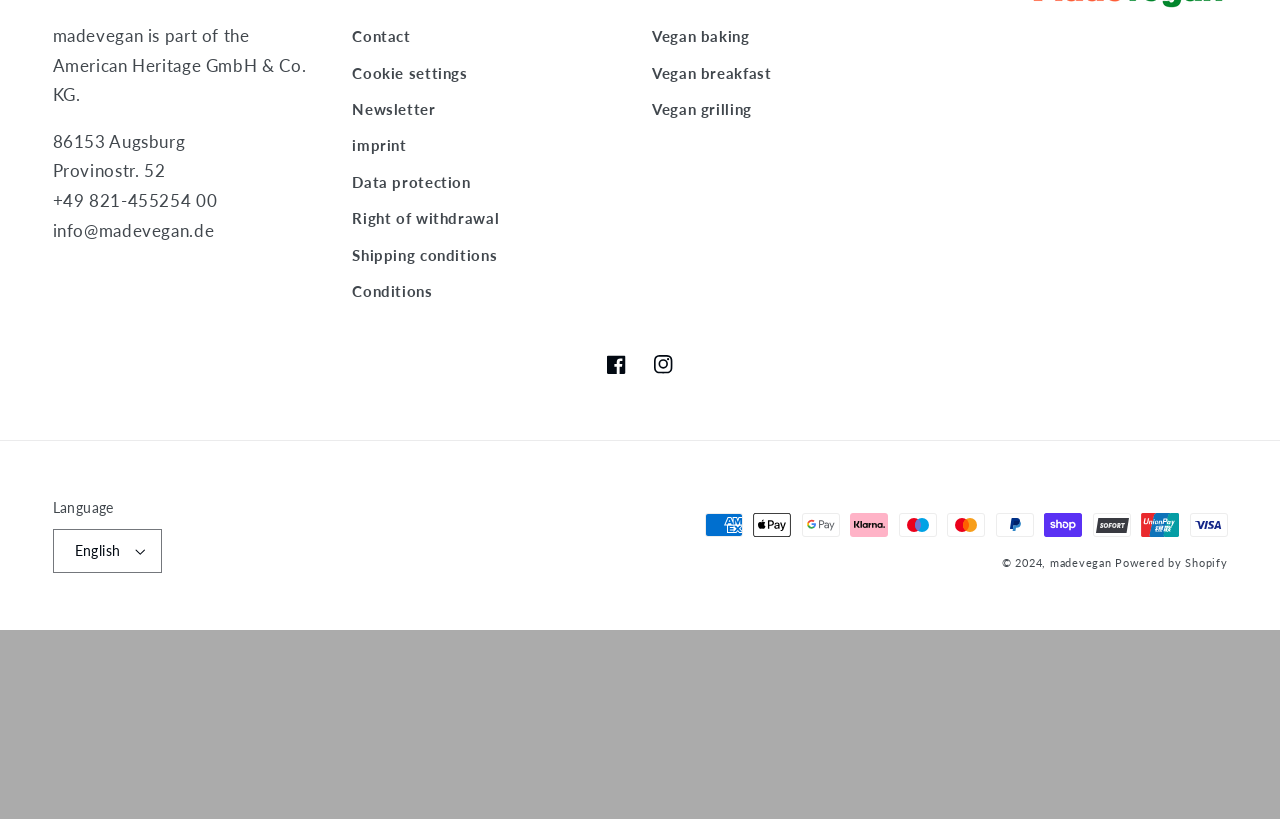Kindly determine the bounding box coordinates for the area that needs to be clicked to execute this instruction: "Select English language".

[0.041, 0.646, 0.127, 0.699]